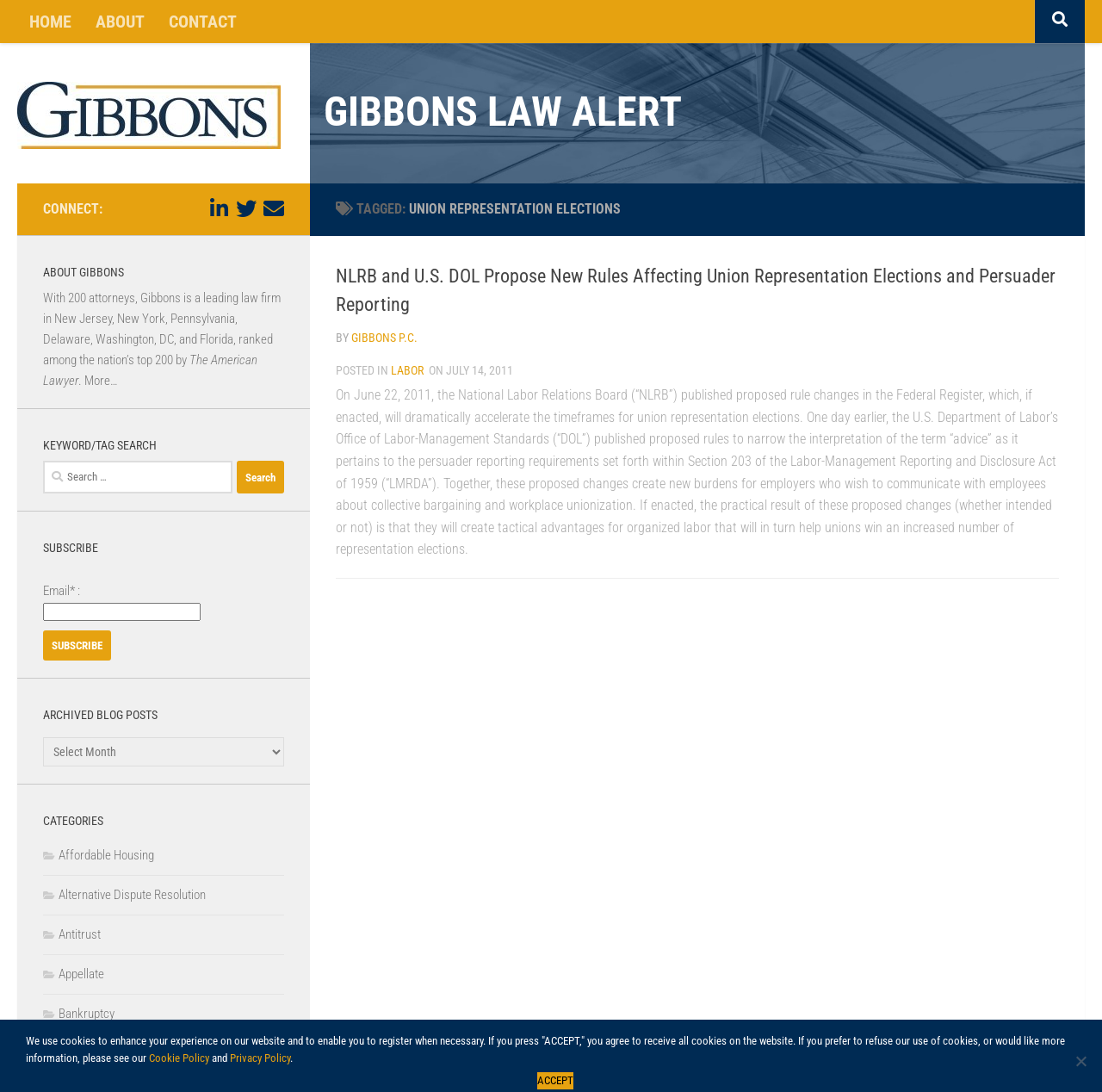Pinpoint the bounding box coordinates of the element that must be clicked to accomplish the following instruction: "Read about NLRB and U.S. DOL Propose New Rules Affecting Union Representation Elections and Persuader Reporting". The coordinates should be in the format of four float numbers between 0 and 1, i.e., [left, top, right, bottom].

[0.305, 0.24, 0.961, 0.292]